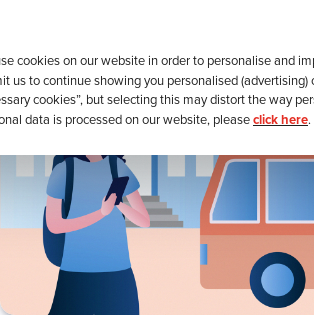Describe every aspect of the image in depth.

The image features a stylized illustration of an individual standing with a smartphone in hand, appearing to engage with a mobile application. The background suggests a city setting, with elements like buildings and a vehicle, possibly a bus, hinting at urban travel. This visual reinforces the theme of convenience in navigating the city, particularly in relation to using the Bratislava CARD. The illustration is paired with a text box mentioning cookies and user consent for personalizing website experiences, emphasizing the balance between digital interaction and user privacy.